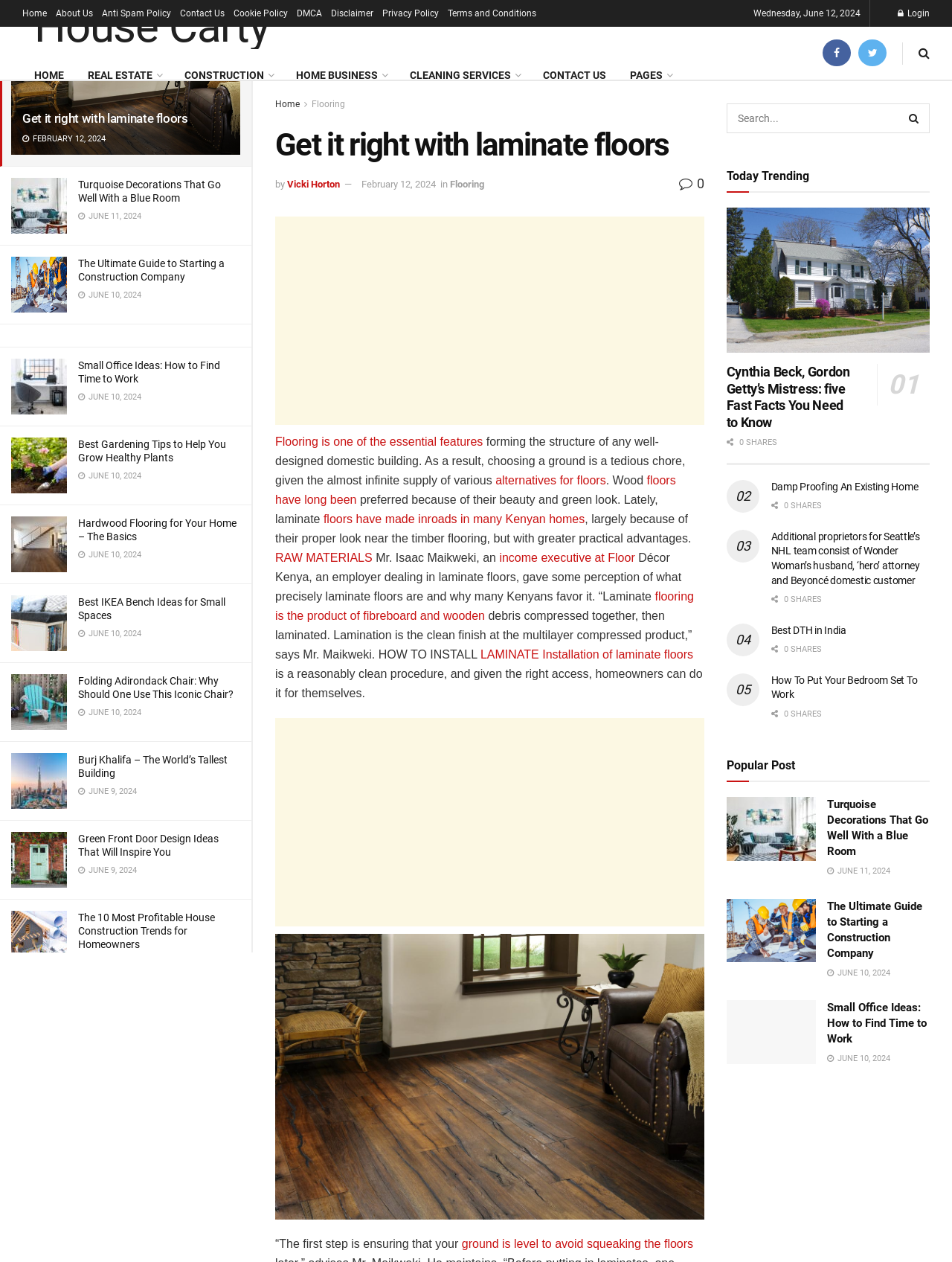Can you give a detailed response to the following question using the information from the image? What type of content is primarily featured on this webpage?

Based on the webpage structure and content, it appears that the primary focus is on featuring various articles, each with a heading, image, and brief description. The presence of multiple article links and images suggests that the webpage is an article aggregator or blog.